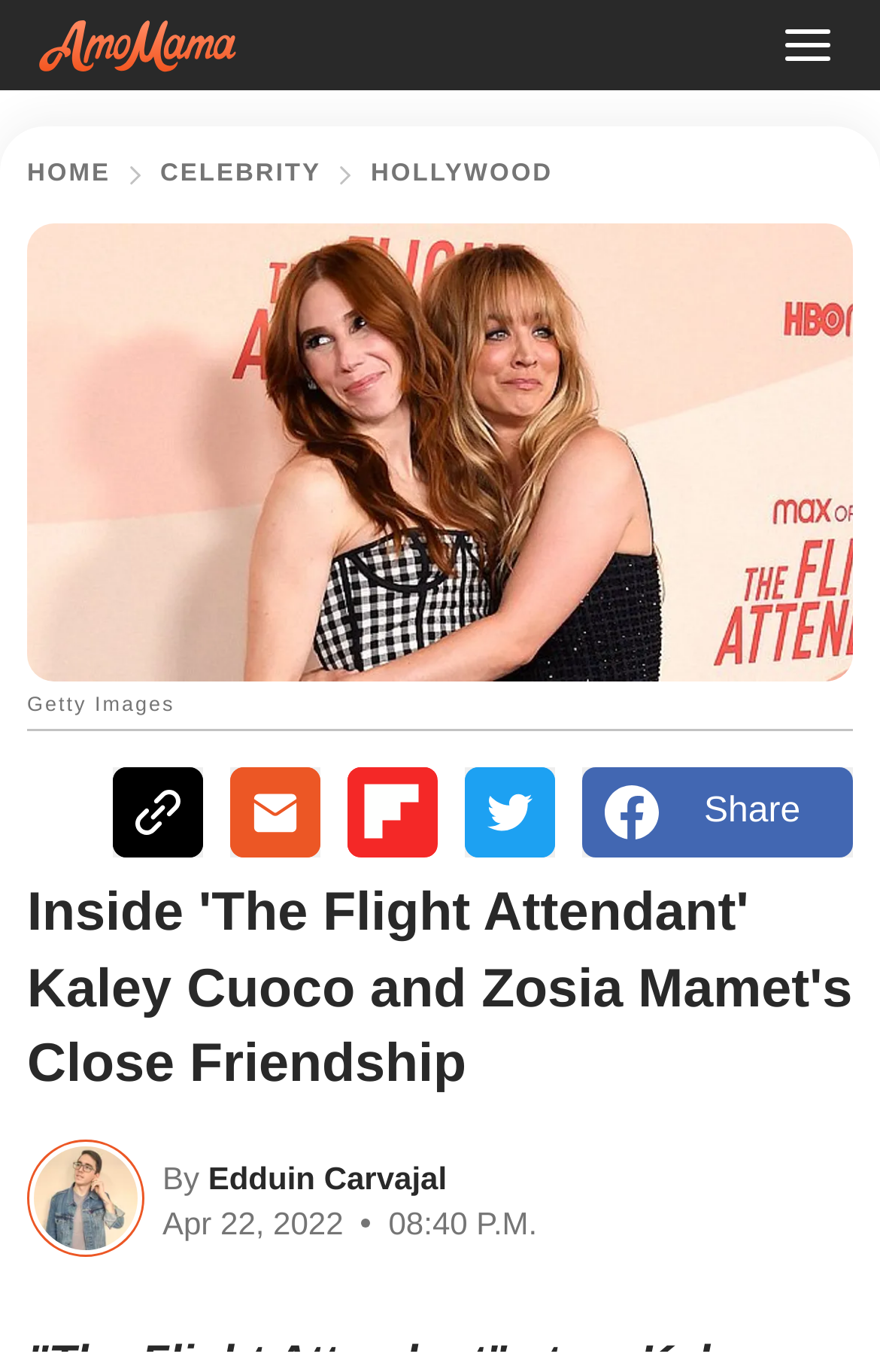Provide the bounding box coordinates of the HTML element described by the text: "alt="flipboard-icon"".

[0.395, 0.559, 0.497, 0.625]